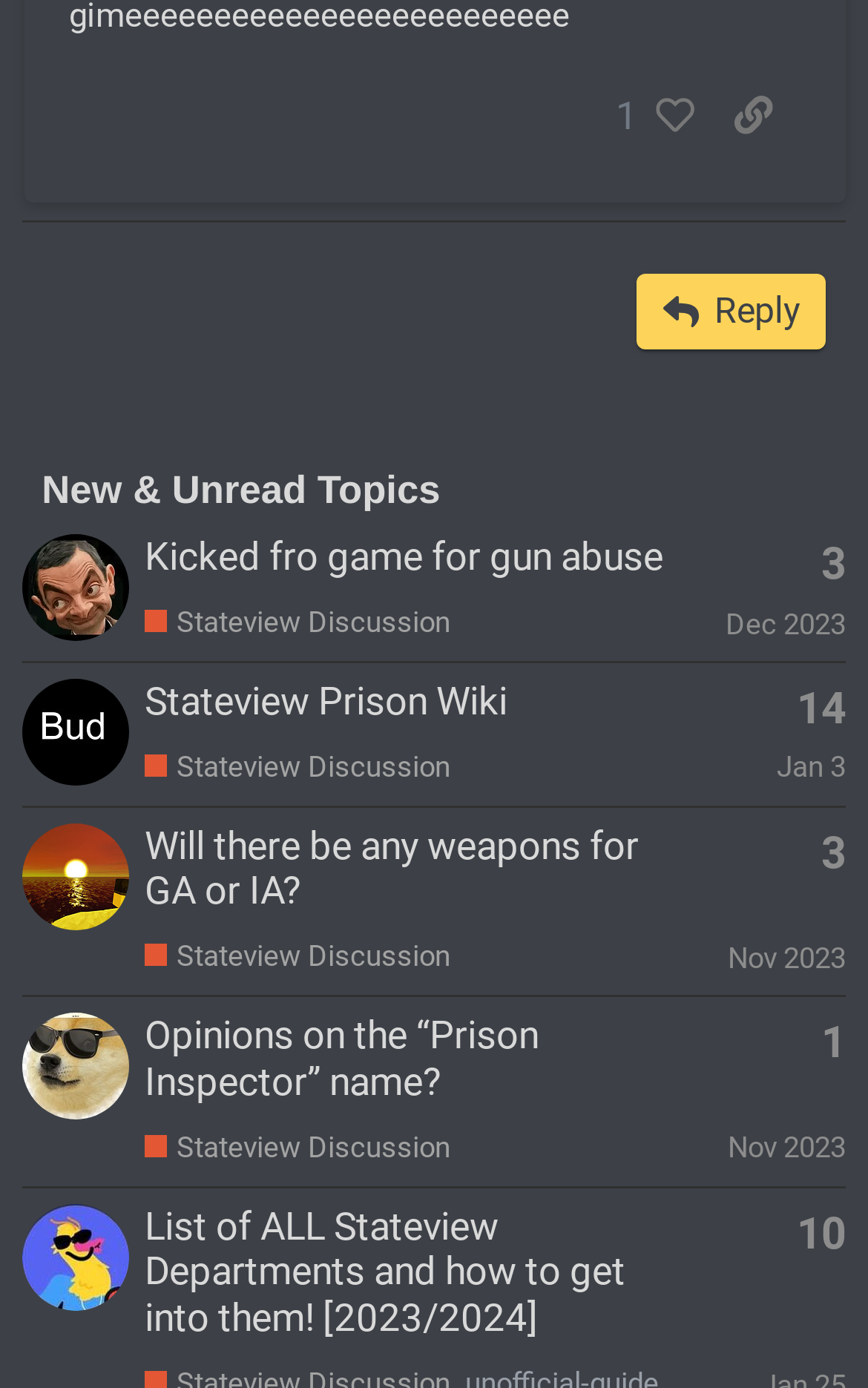Using the webpage screenshot, locate the HTML element that fits the following description and provide its bounding box: "aria-label="Dark1's profile, latest poster"".

[0.026, 0.752, 0.149, 0.781]